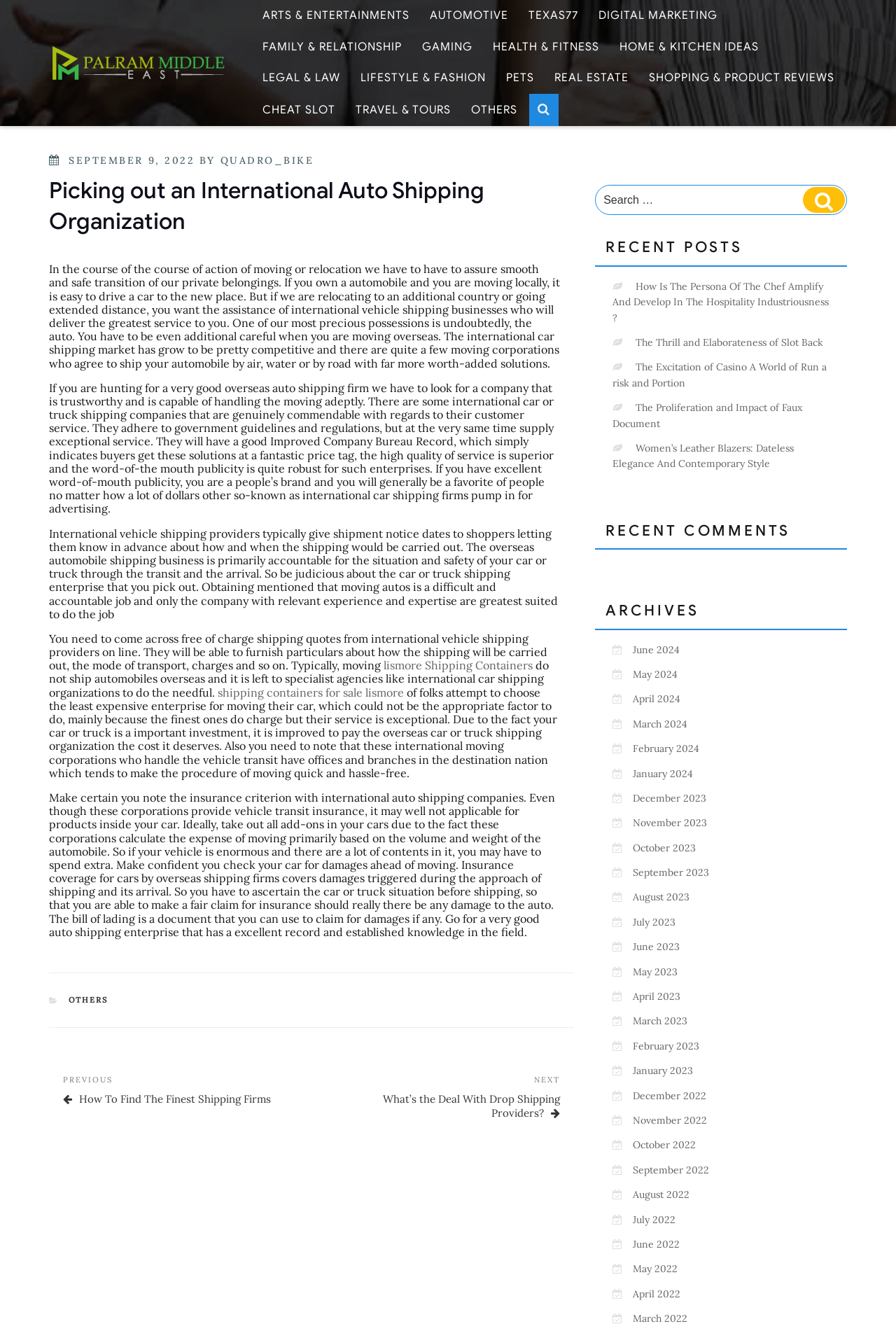Could you determine the bounding box coordinates of the clickable element to complete the instruction: "Read the 'Picking out an International Auto Shipping Organization' article"? Provide the coordinates as four float numbers between 0 and 1, i.e., [left, top, right, bottom].

[0.055, 0.115, 0.641, 0.768]